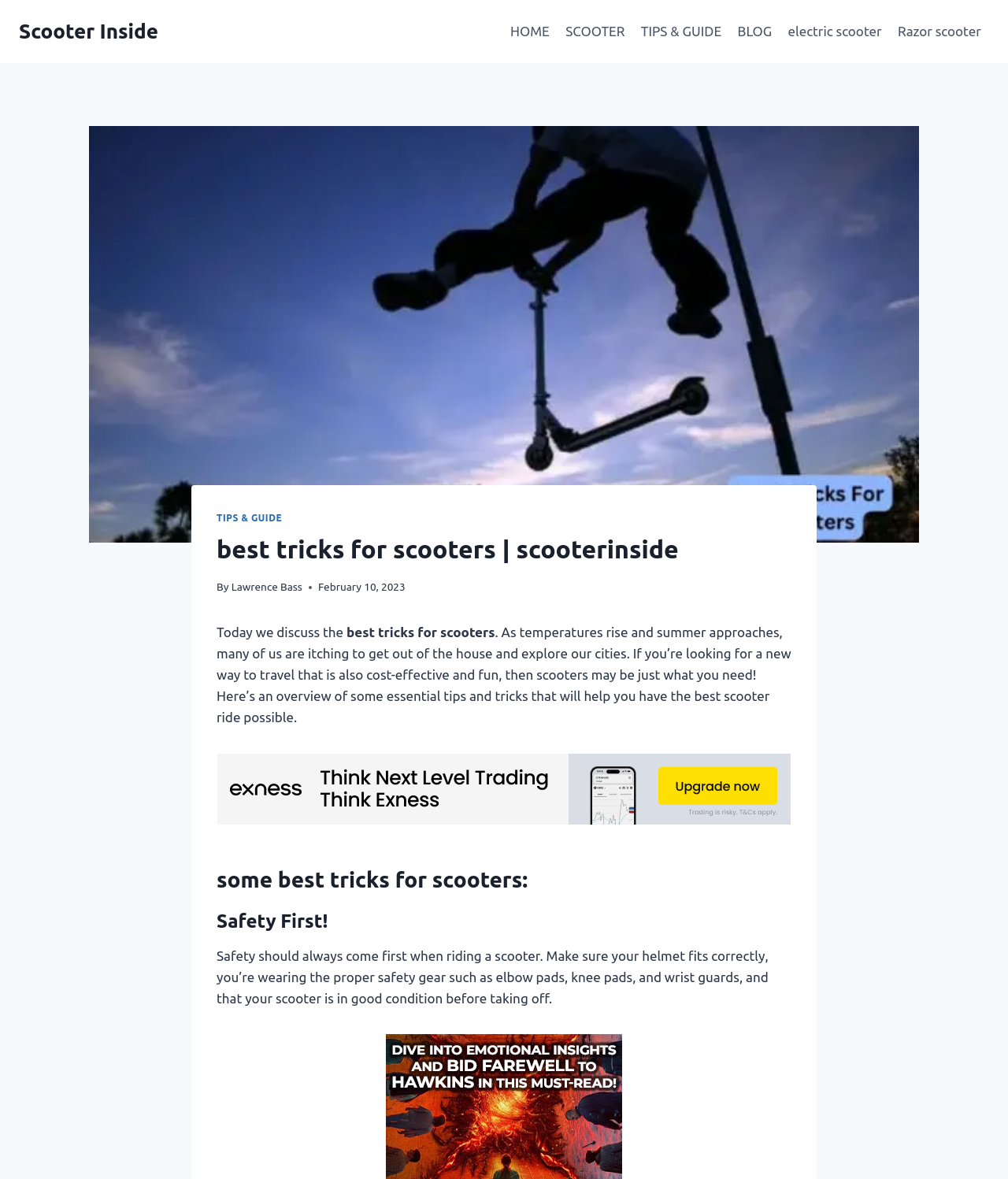Using the information in the image, give a comprehensive answer to the question: 
What is the name of the author of this article?

The author's name can be found in the section below the header image, where it says 'By Lawrence Bass'.